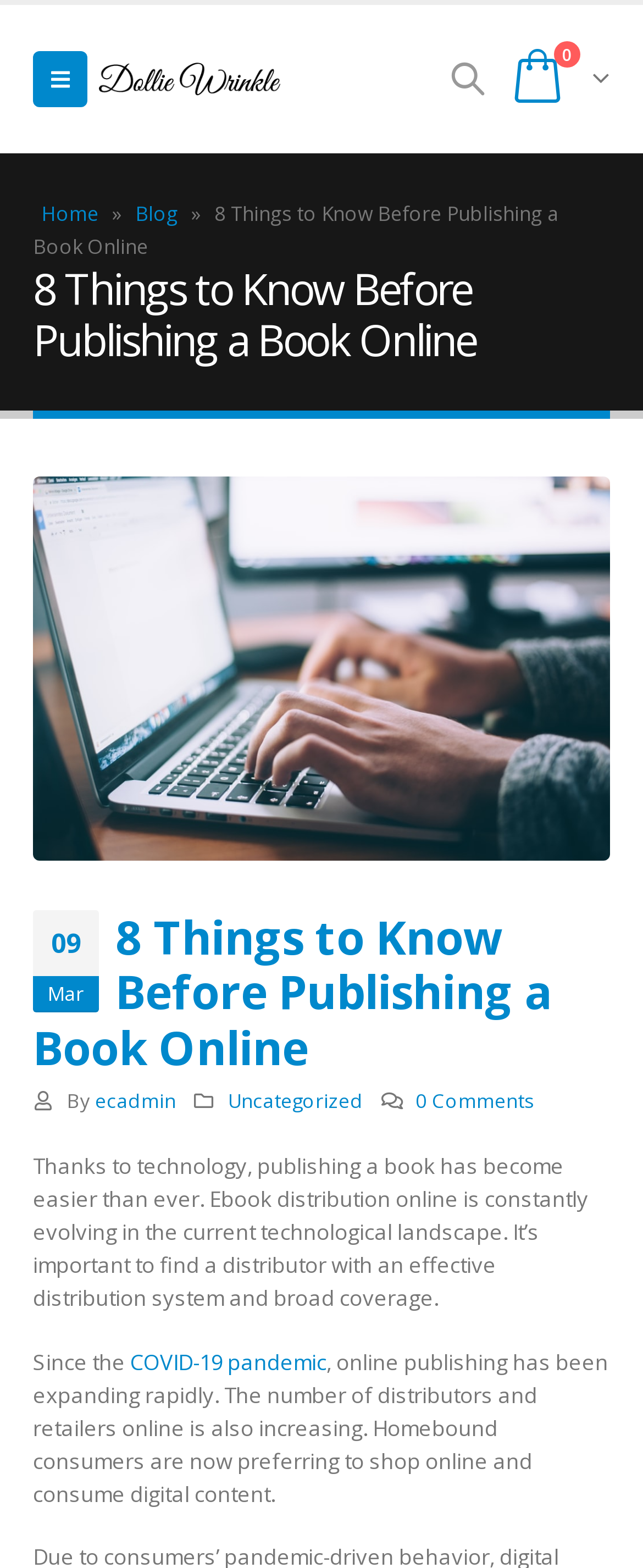Determine the main heading of the webpage and generate its text.

8 Things to Know Before Publishing a Book Online